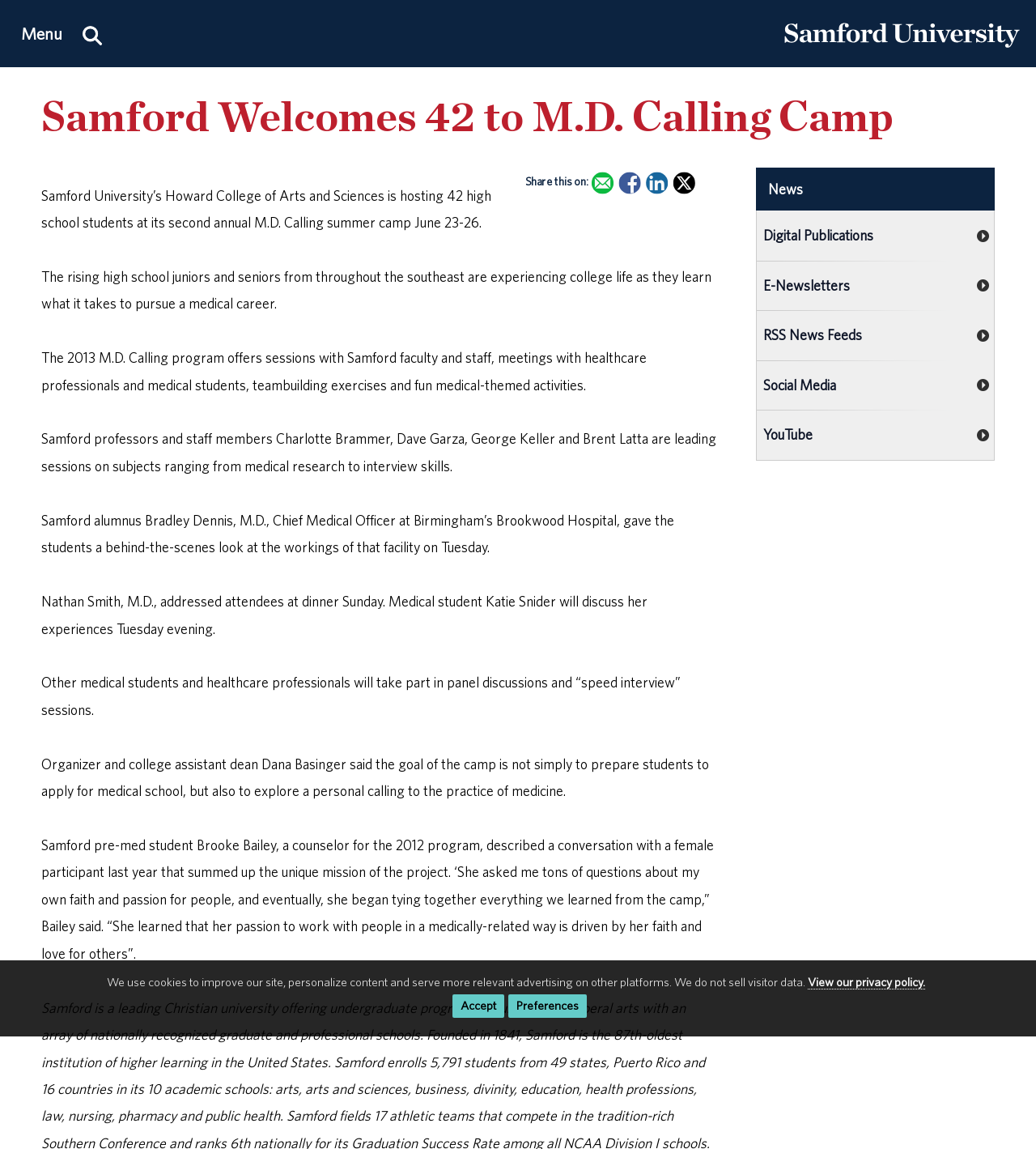Pinpoint the bounding box coordinates of the clickable area needed to execute the instruction: "View digital publications". The coordinates should be specified as four float numbers between 0 and 1, i.e., [left, top, right, bottom].

[0.731, 0.184, 0.959, 0.227]